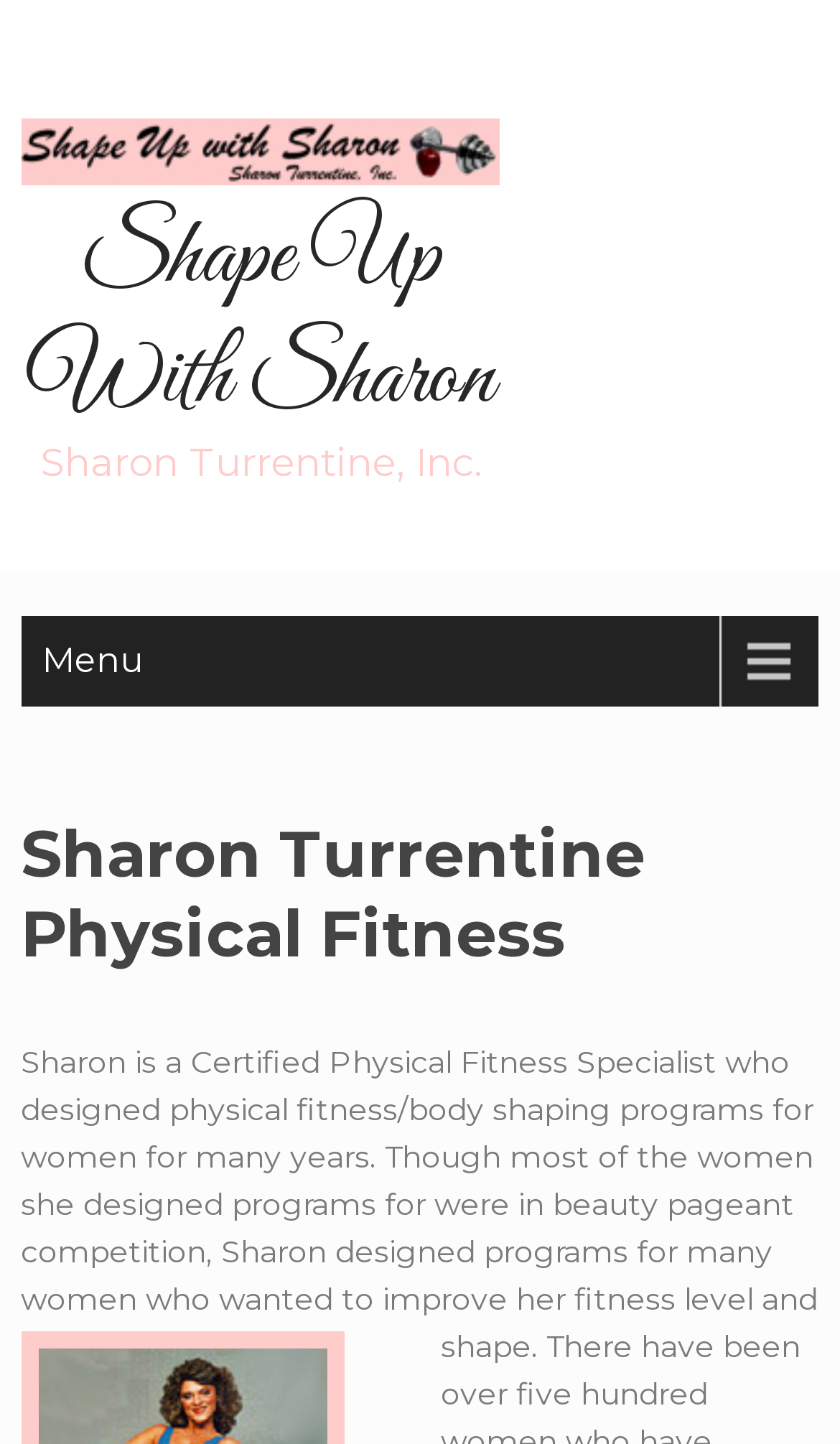What is the purpose of Sharon's programs?
Kindly answer the question with as much detail as you can.

From the StaticText element 'Sharon designed programs for many women who wanted to improve her', we can understand that the purpose of Sharon's programs is to improve physical fitness.